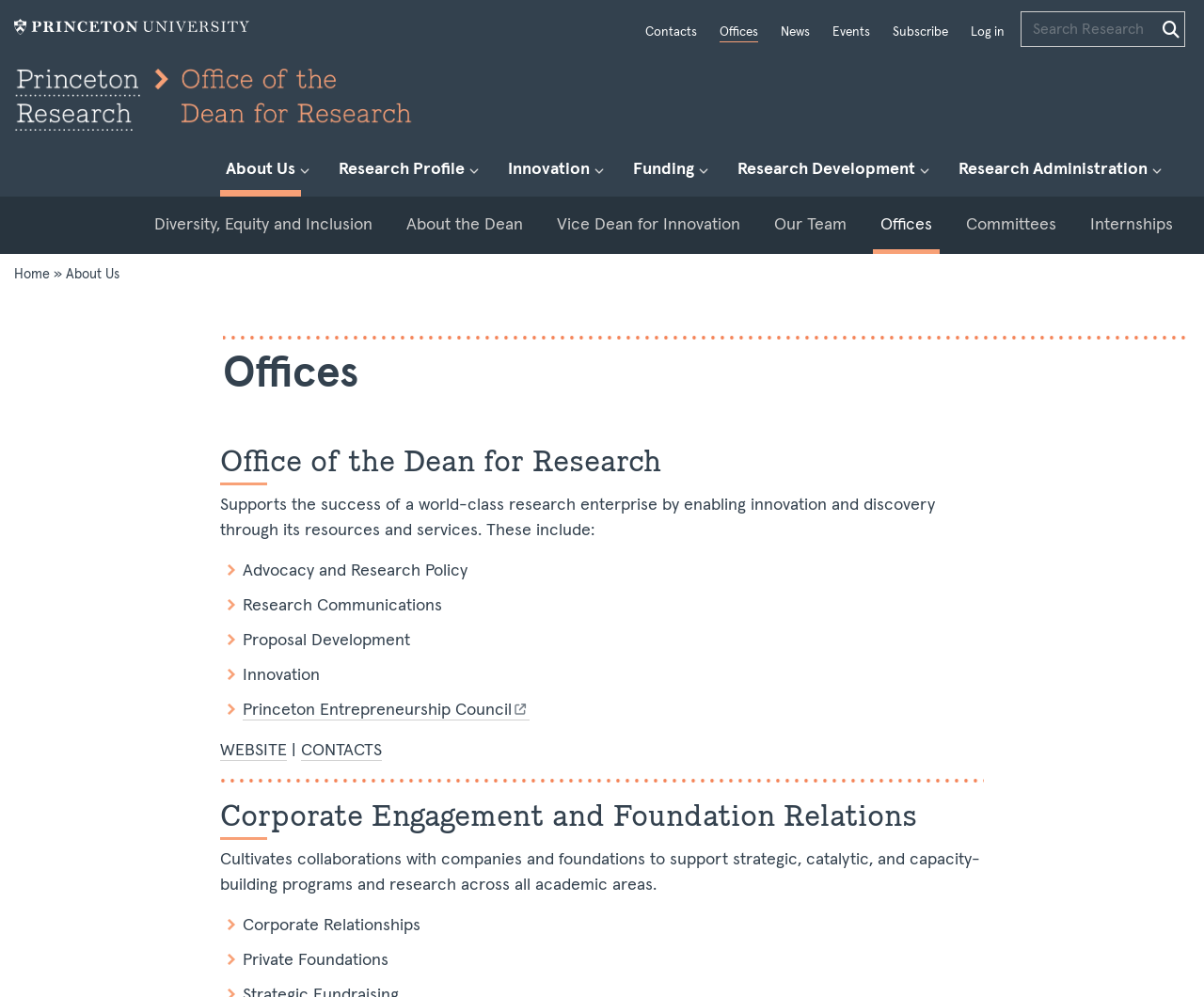From the webpage screenshot, predict the bounding box of the UI element that matches this description: "About the Dean".

[0.331, 0.202, 0.441, 0.255]